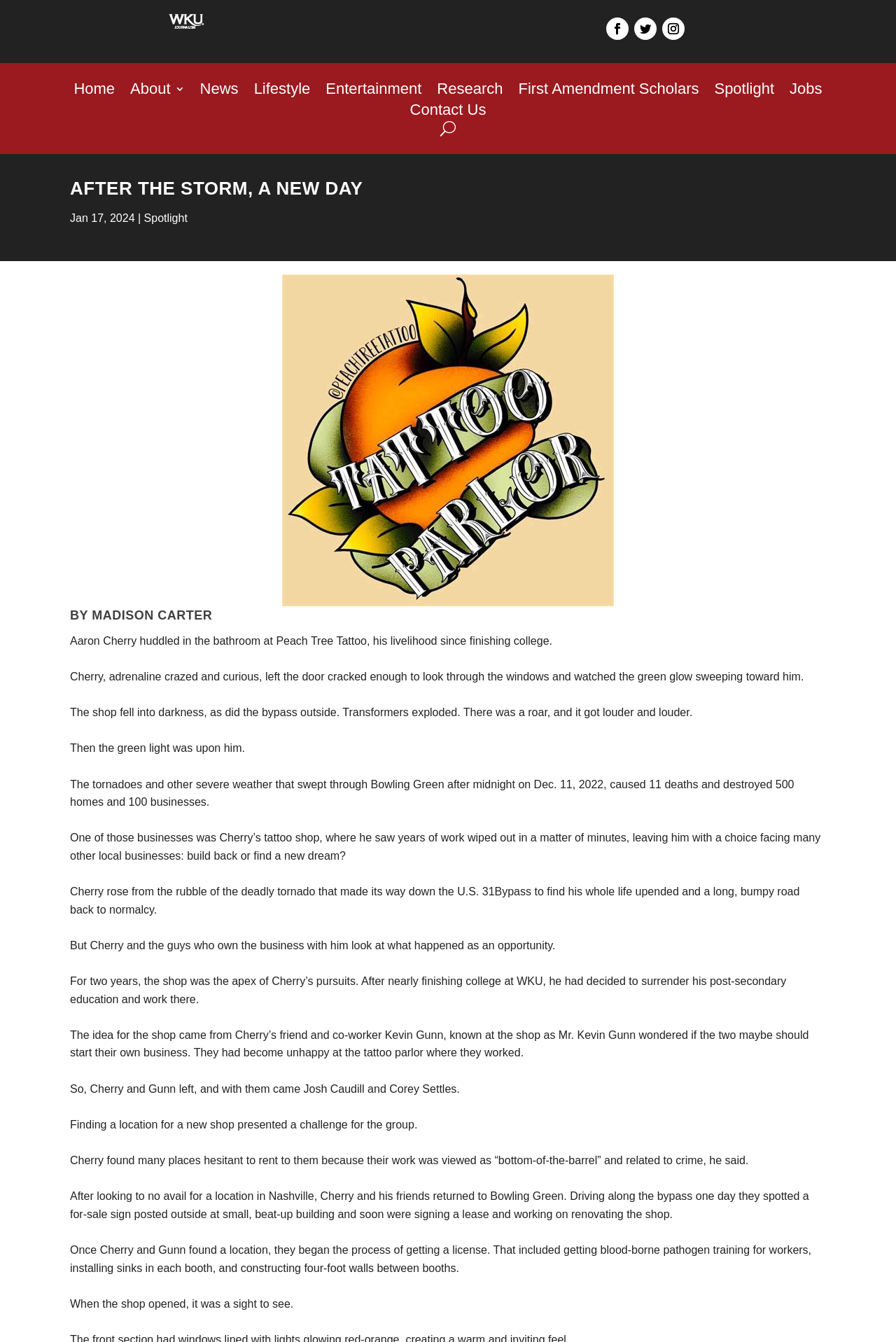How many deaths were caused by the tornado?
Please describe in detail the information shown in the image to answer the question.

I found the answer by reading the text content of the webpage, specifically the sentence 'The tornadoes and other severe weather that swept through Bowling Green after midnight on Dec. 11, 2022, caused 11 deaths and destroyed 500 homes and 100 businesses.' which mentions the number of deaths caused by the tornado.